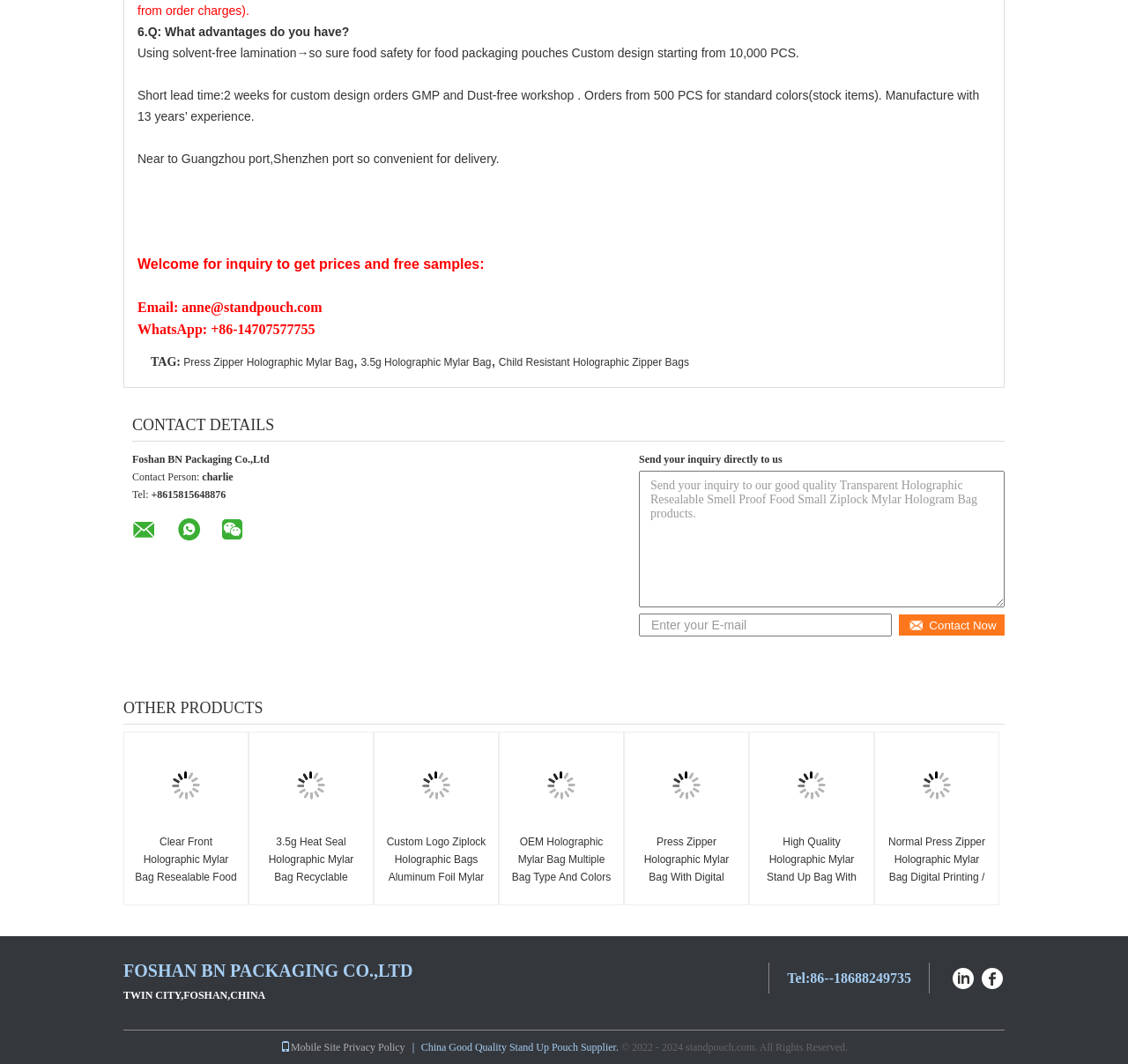Locate the coordinates of the bounding box for the clickable region that fulfills this instruction: "Check the company's LinkedIn page".

[0.844, 0.905, 0.864, 0.93]